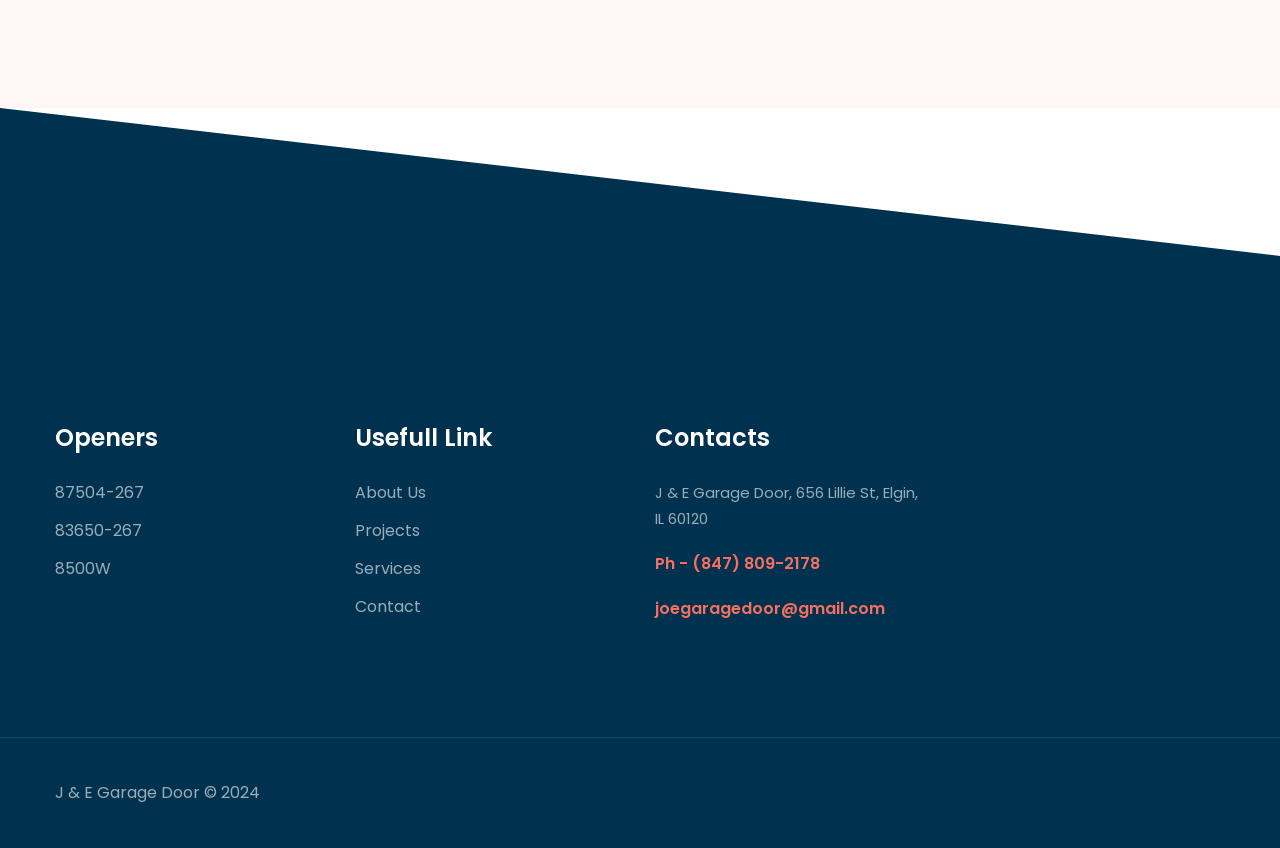Given the element description About Us, predict the bounding box coordinates for the UI element in the webpage screenshot. The format should be (top-left x, top-left y, bottom-right x, bottom-right y), and the values should be between 0 and 1.

[0.277, 0.566, 0.333, 0.597]